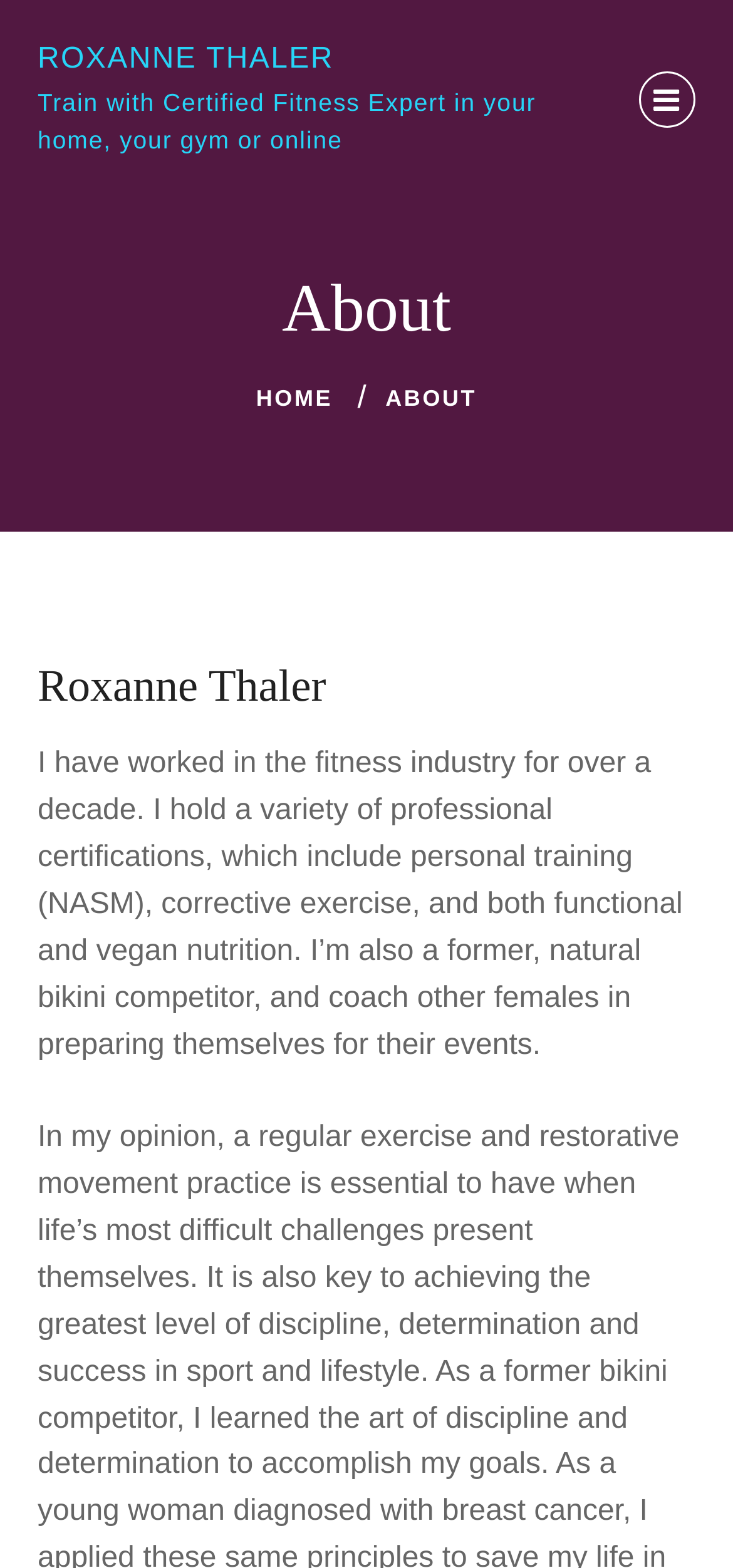Specify the bounding box coordinates (top-left x, top-left y, bottom-right x, bottom-right y) of the UI element in the screenshot that matches this description: Menu

[0.872, 0.045, 0.949, 0.081]